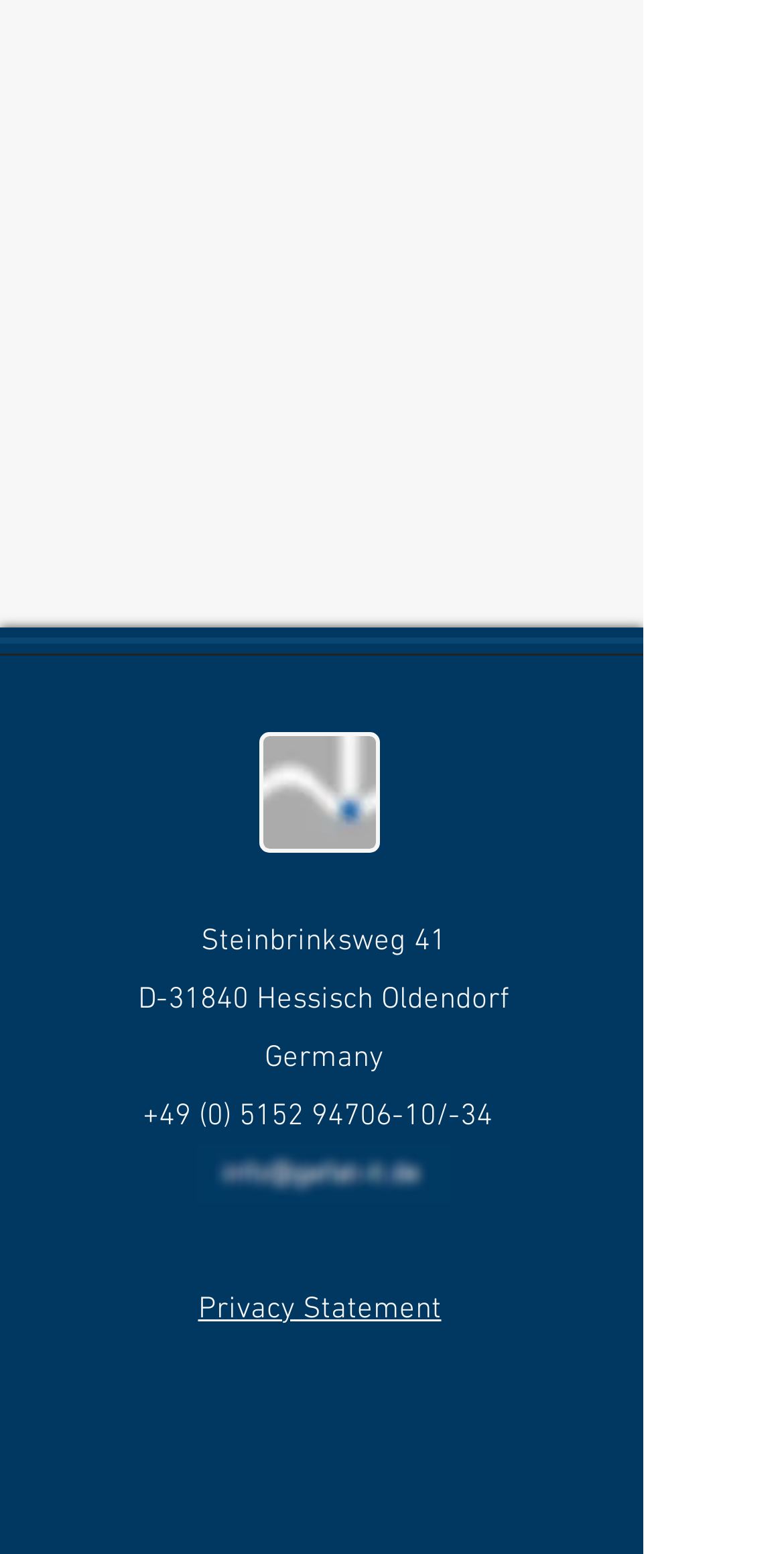How many social media links are there in the social bar?
Using the image, provide a concise answer in one word or a short phrase.

1